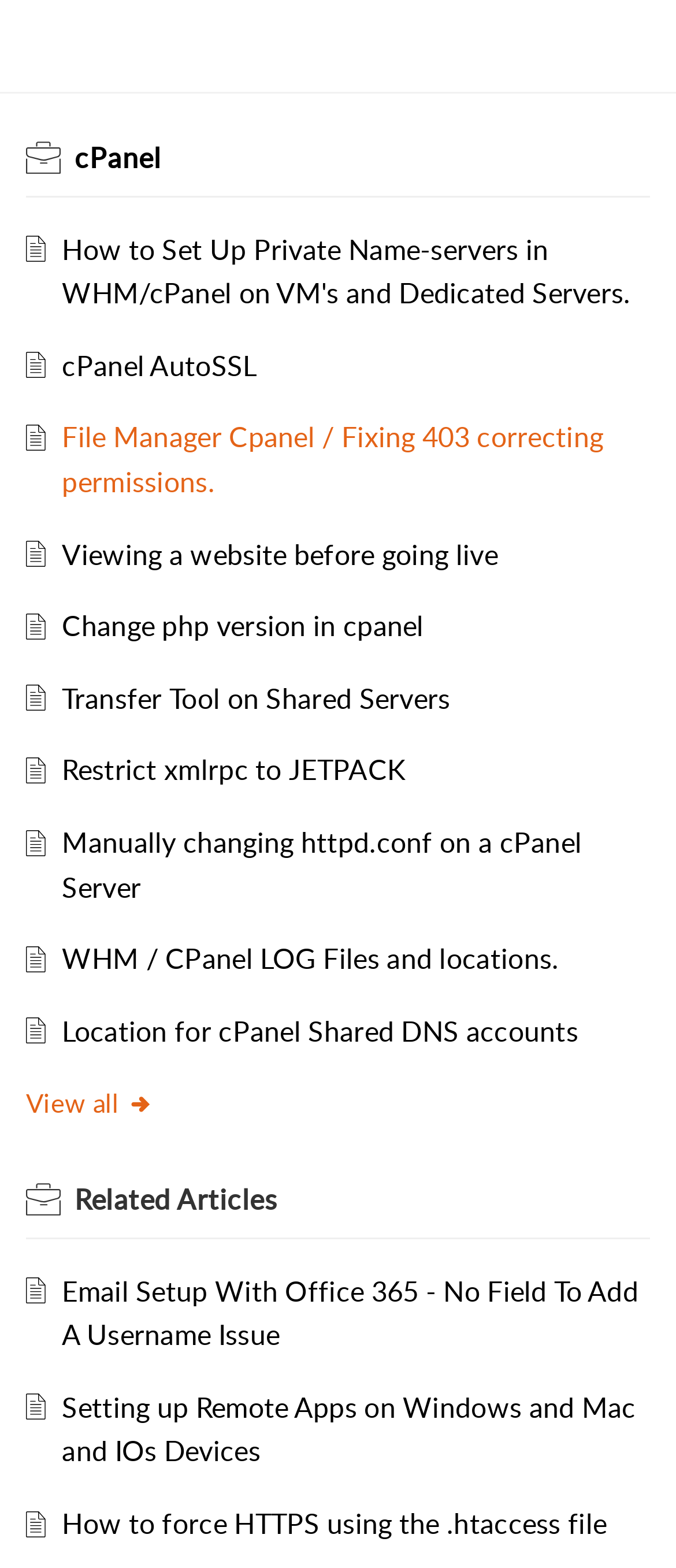Determine the bounding box coordinates of the clickable region to carry out the instruction: "Click on 'View all'".

[0.038, 0.692, 0.228, 0.714]